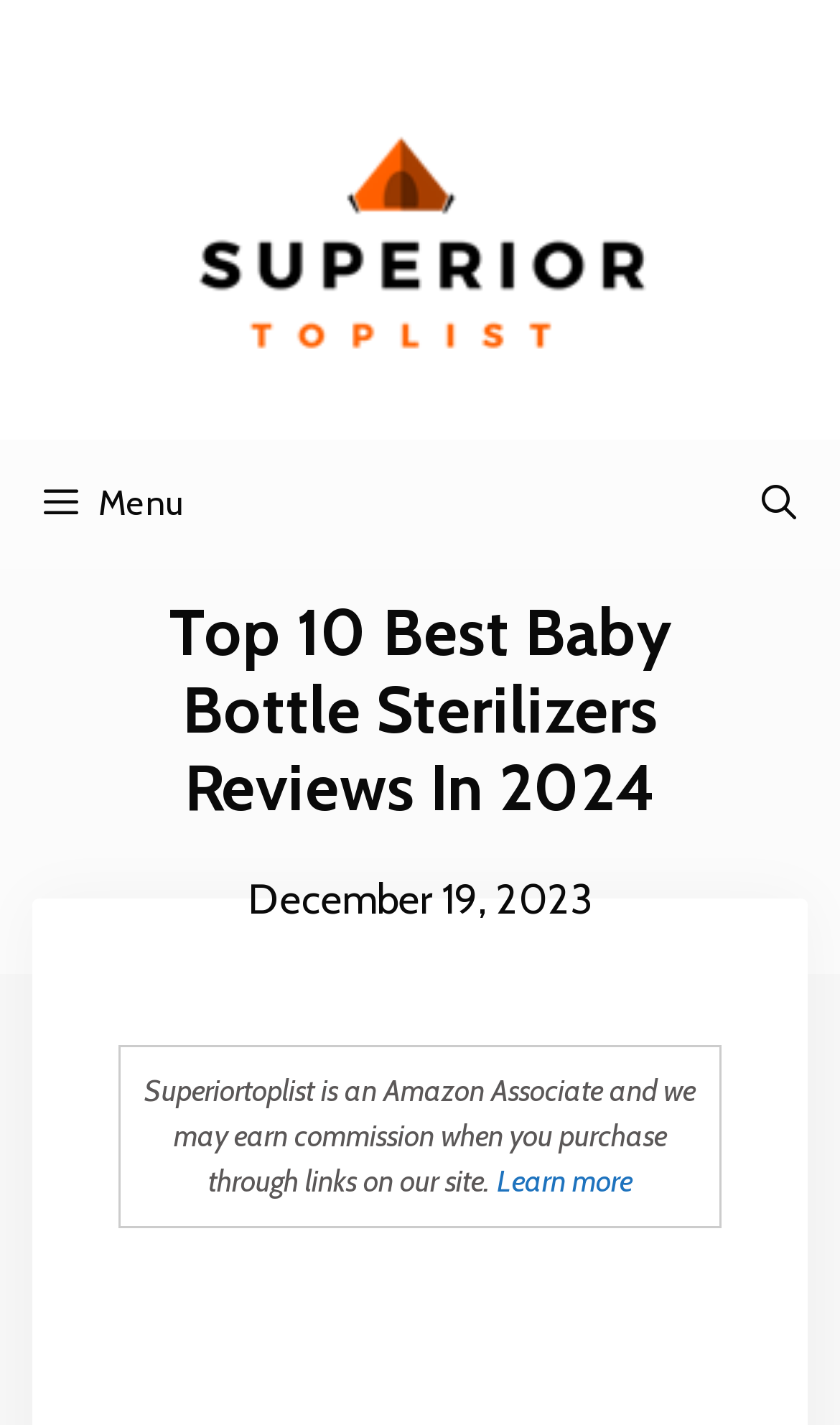Write an extensive caption that covers every aspect of the webpage.

The webpage is a review page for baby bottle sterilizers, with a focus on the top 10 best products in 2024. At the top left corner, there is a logo image and a link to "SuperiorTopList". On the top right corner, there is a search bar link and a menu button with a hamburger icon. 

Below the menu button, there is a main heading that reads "Top 10 Best Baby Bottle Sterilizers Reviews In 2024". Underneath the heading, there is a timestamp indicating that the content was updated on December 19, 2023. 

To the right of the timestamp, there is a disclaimer stating that Superiortoplist is an Amazon Associate and may earn a commission when purchases are made through links on the site. This disclaimer also includes a "Learn more" link.